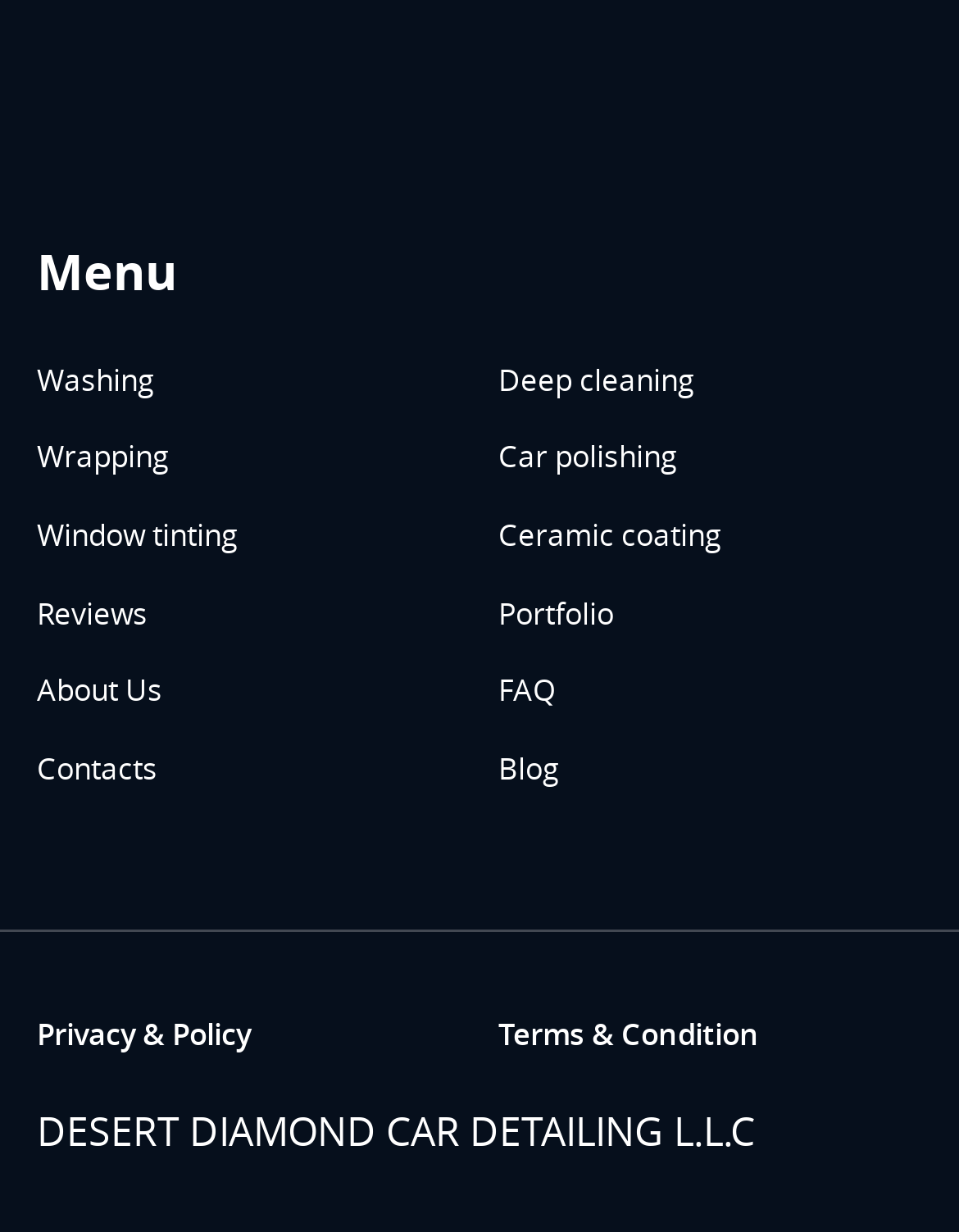Answer the question using only a single word or phrase: 
How many main categories of services are listed?

2